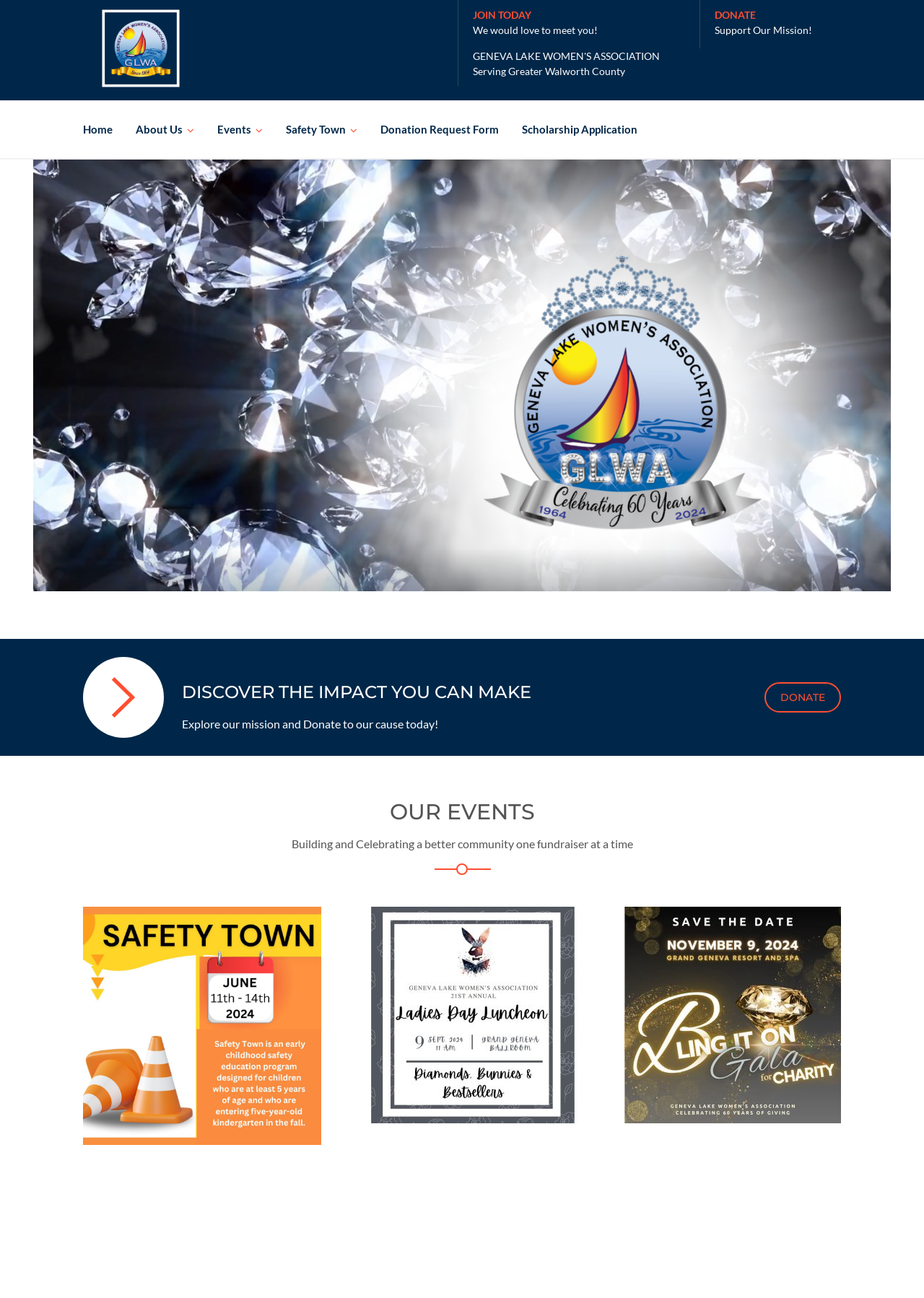How many figures are there in the 'OUR EVENTS' section?
Please provide a single word or phrase as your answer based on the screenshot.

3